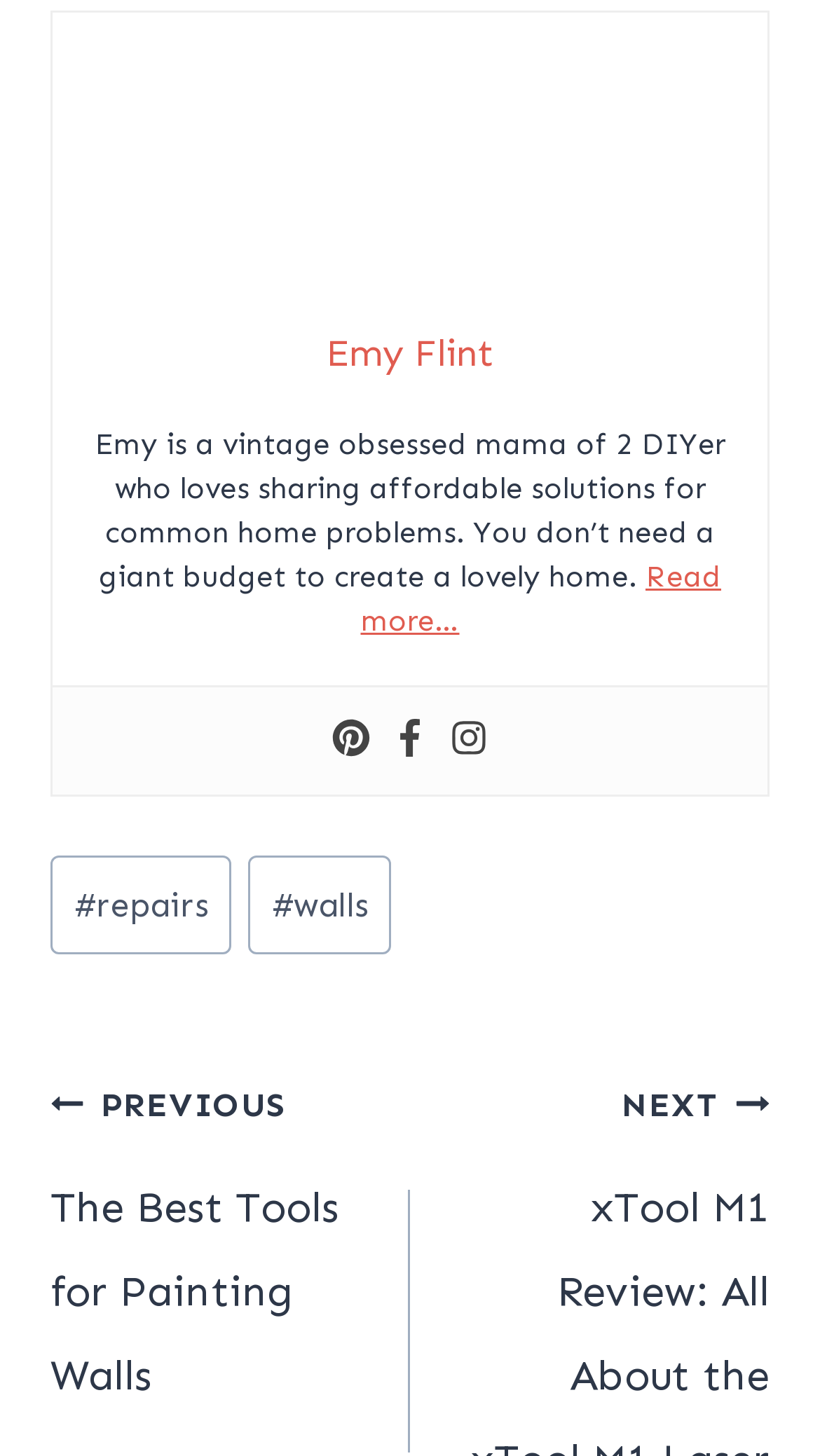Specify the bounding box coordinates of the area to click in order to execute this command: 'go to previous post'. The coordinates should consist of four float numbers ranging from 0 to 1, and should be formatted as [left, top, right, bottom].

[0.062, 0.727, 0.5, 0.973]